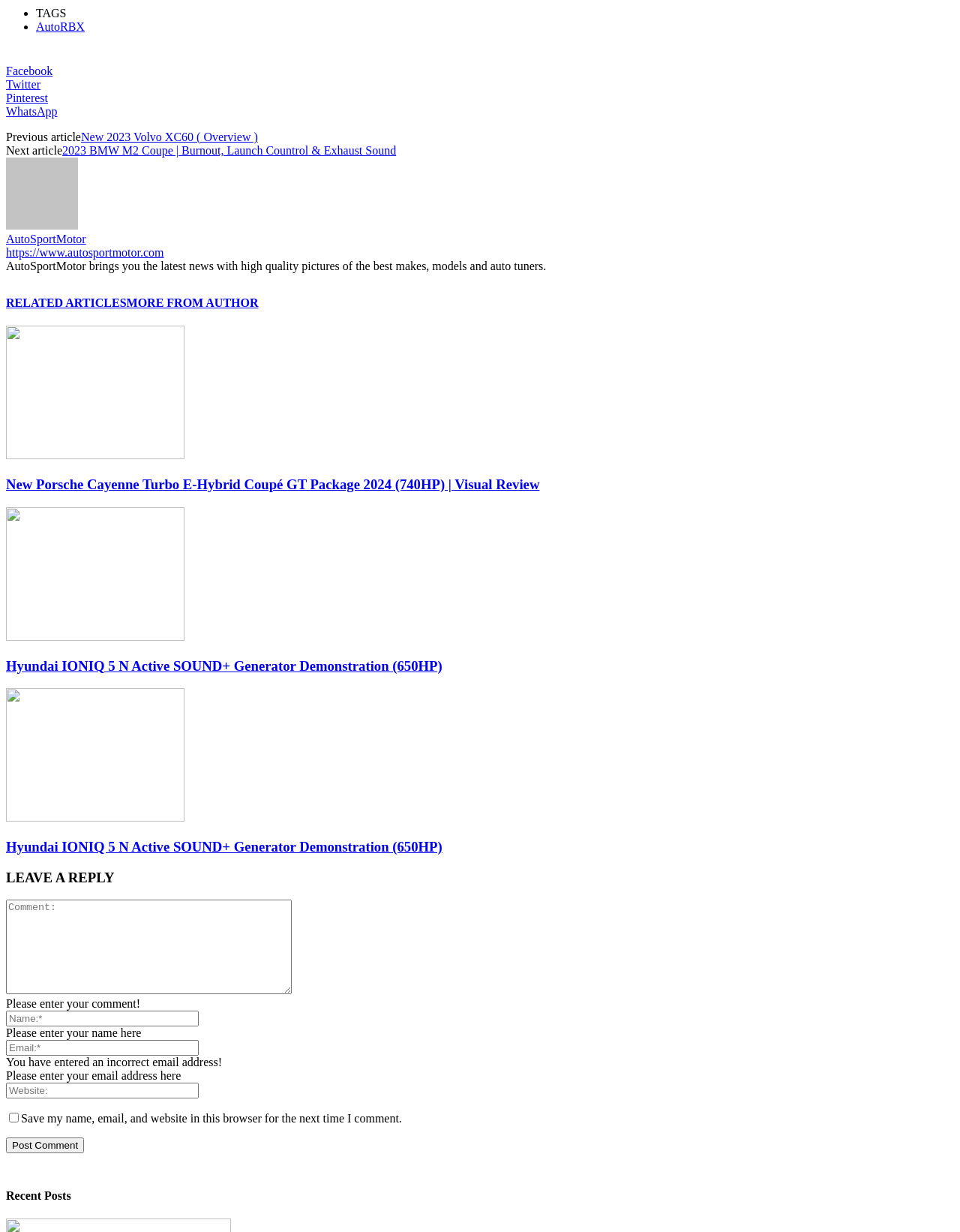Provide a brief response using a word or short phrase to this question:
What is the name of the author?

AutoSportMotor